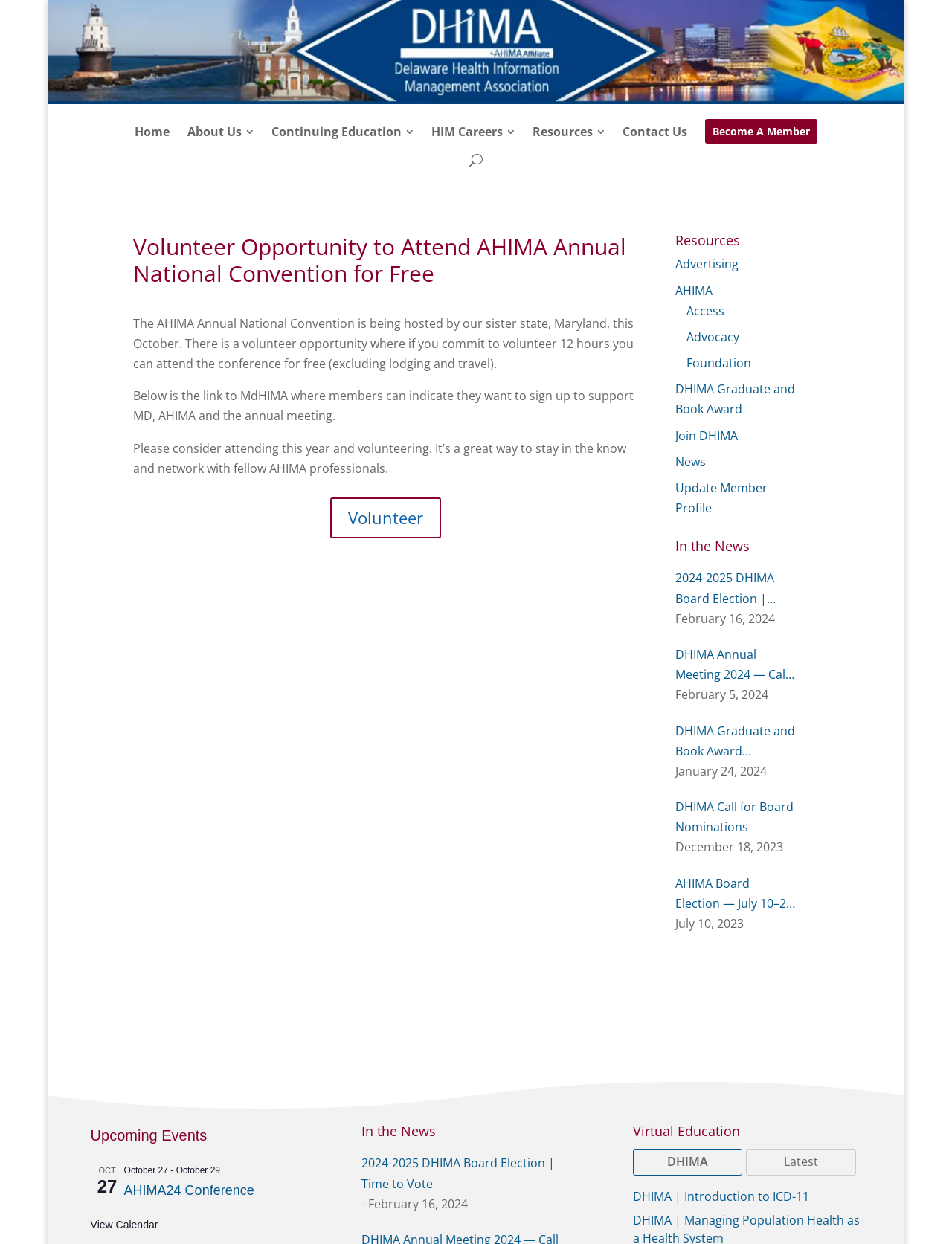Can you find the bounding box coordinates of the area I should click to execute the following instruction: "Click the AHIMA24 Conference link"?

[0.13, 0.951, 0.267, 0.964]